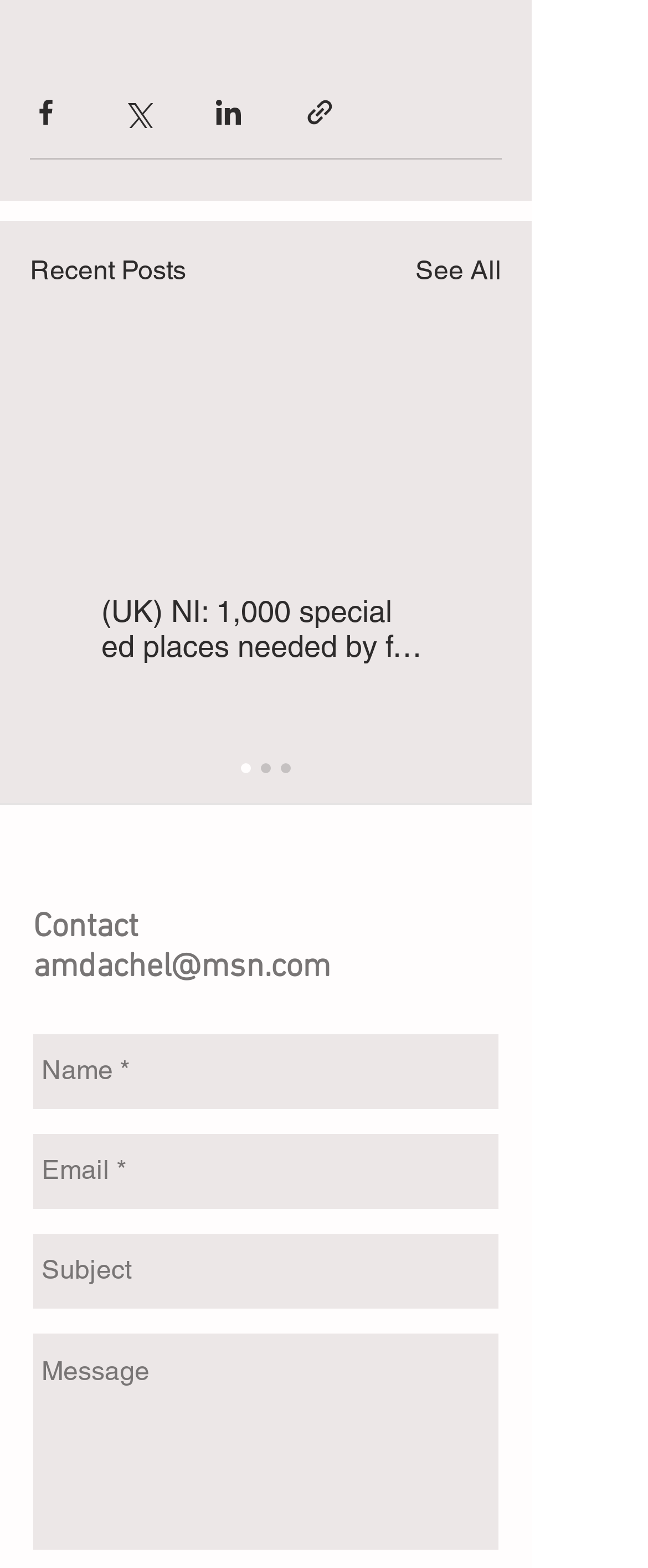Find the bounding box coordinates of the clickable region needed to perform the following instruction: "See all recent posts". The coordinates should be provided as four float numbers between 0 and 1, i.e., [left, top, right, bottom].

[0.641, 0.16, 0.774, 0.186]